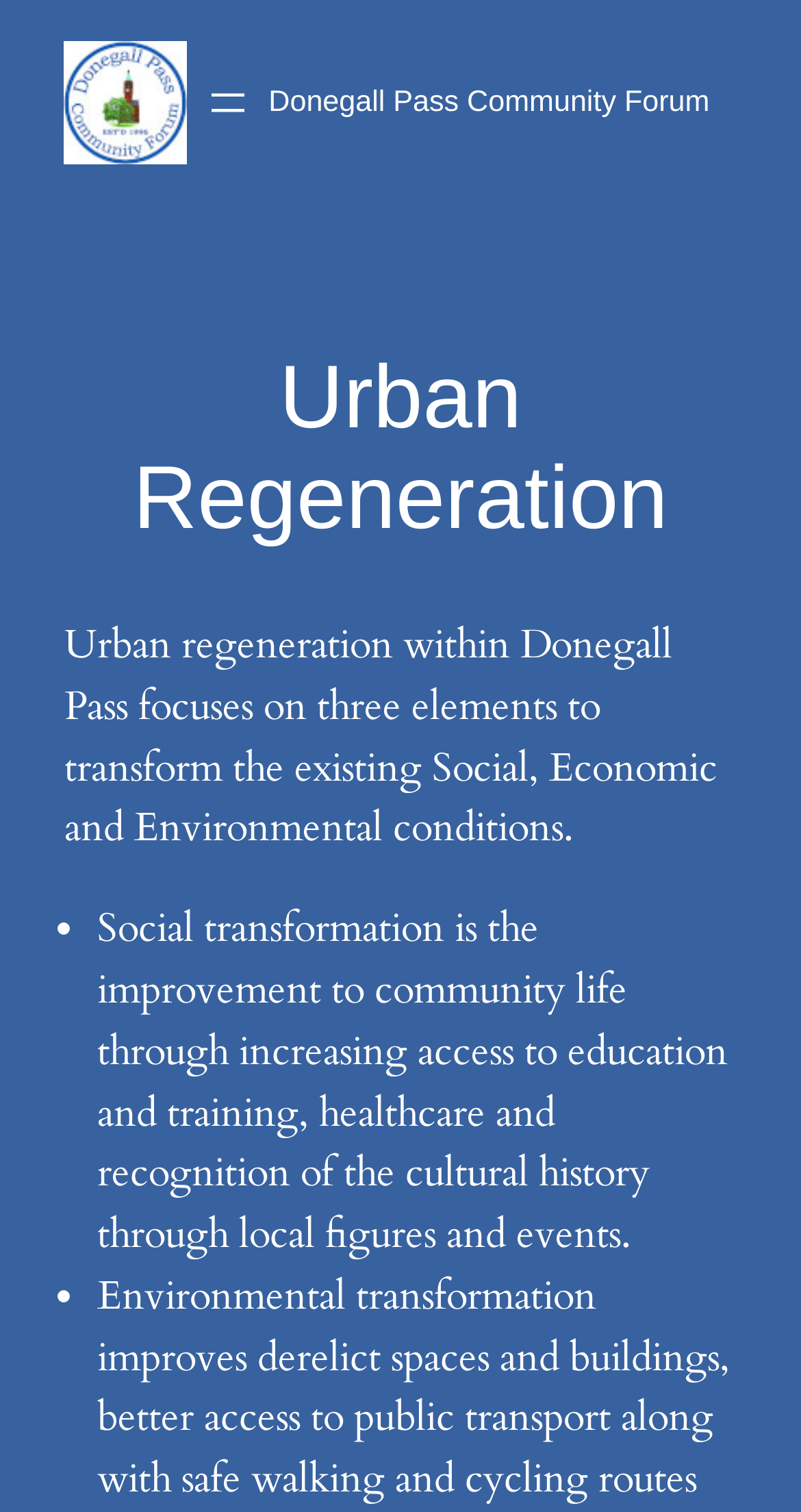What is the type of menu available on the webpage?
Look at the image and respond to the question as thoroughly as possible.

The webpage has a navigation element with the text 'Primary Menu', which suggests that it is a primary menu available on the webpage. This element is also associated with a button 'Open menu' that has a popup dialog, indicating that it is a menu that can be opened.